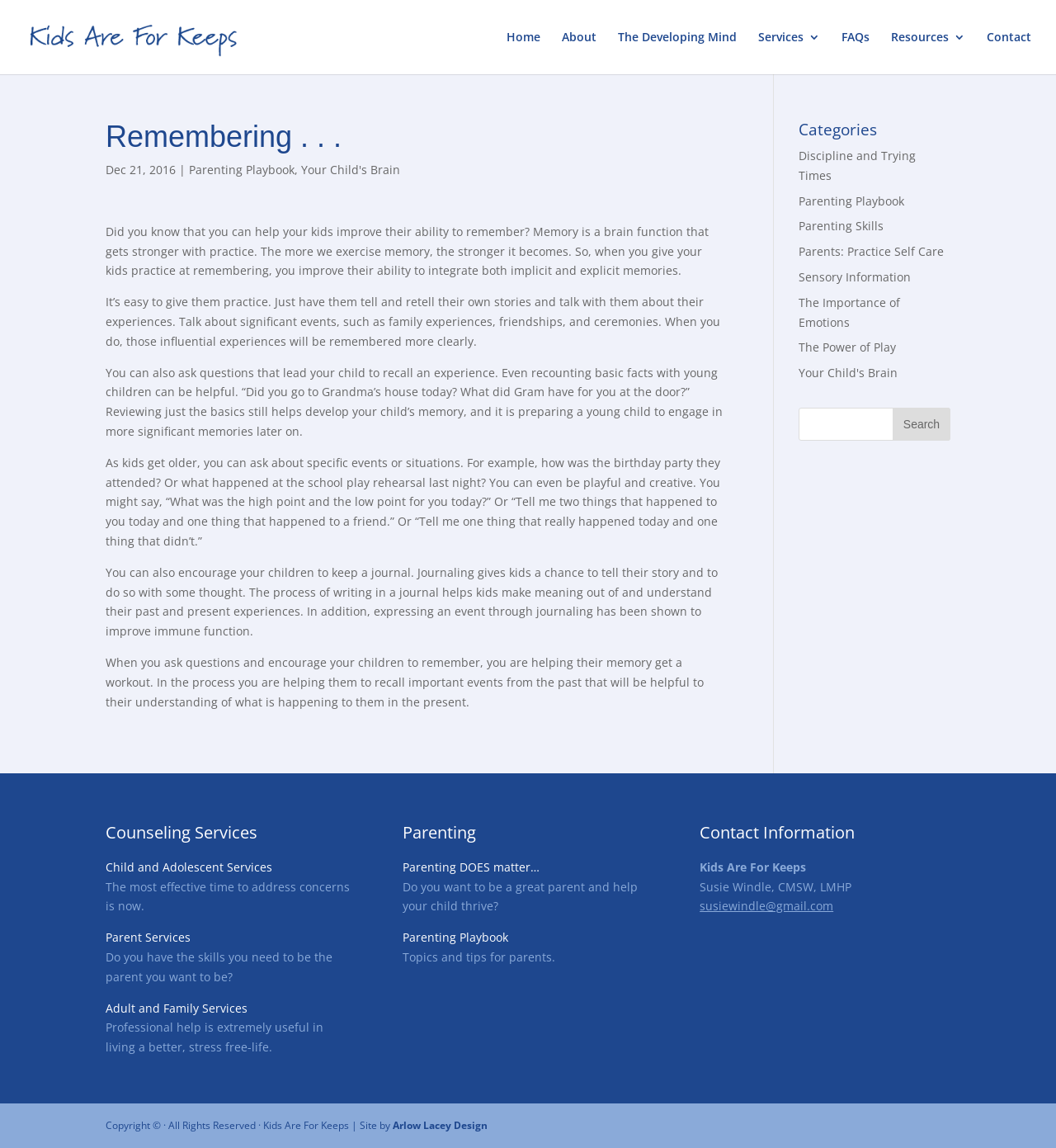What is the purpose of the 'Search' button?
Kindly offer a comprehensive and detailed response to the question.

The 'Search' button is located at the top-right corner of the webpage, next to a textbox. Its purpose is to allow users to search for specific content within the website.